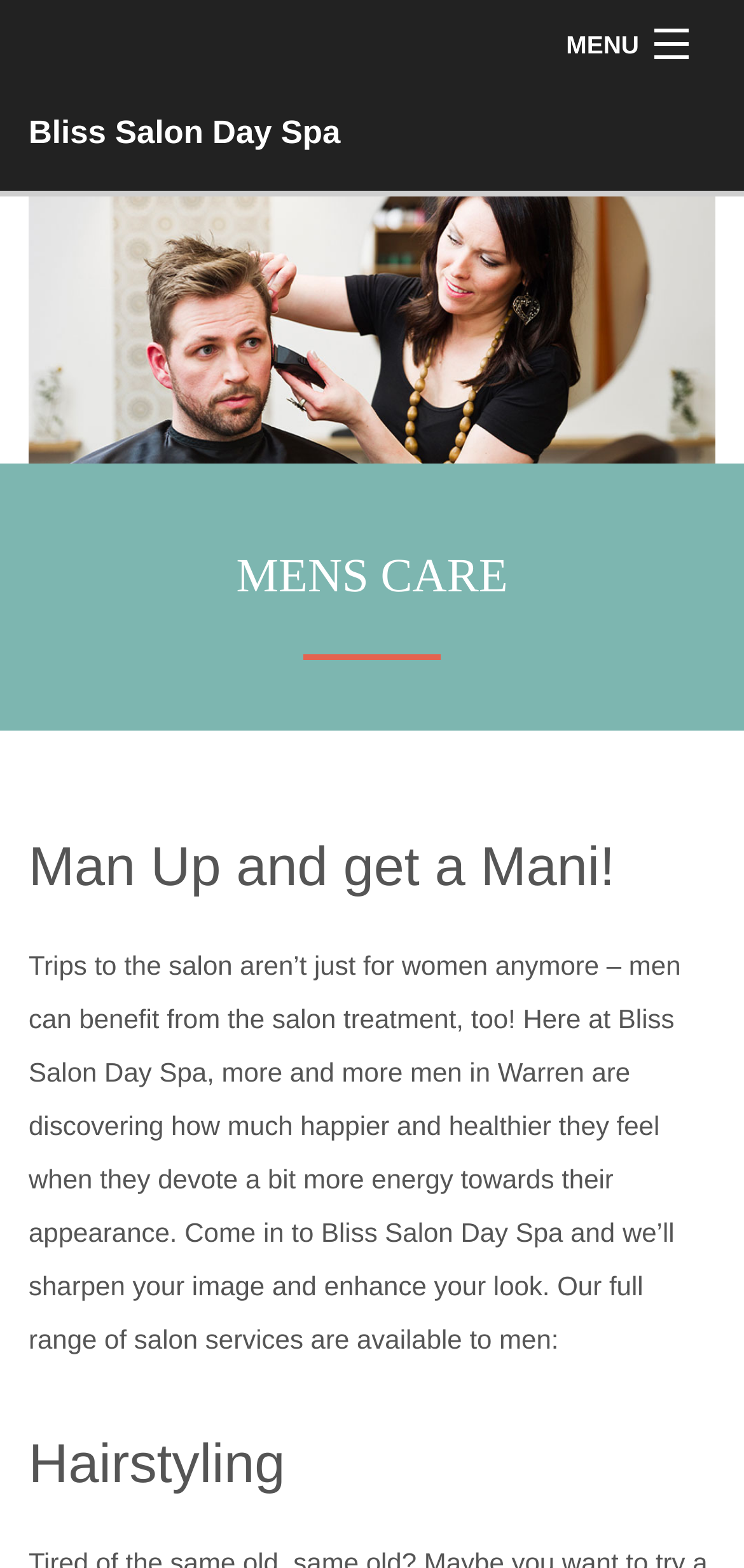Given the element description aria-label="Mobile Menu", identify the bounding box coordinates for the UI element on the webpage screenshot. The format should be (top-left x, top-left y, bottom-right x, bottom-right y), with values between 0 and 1.

None